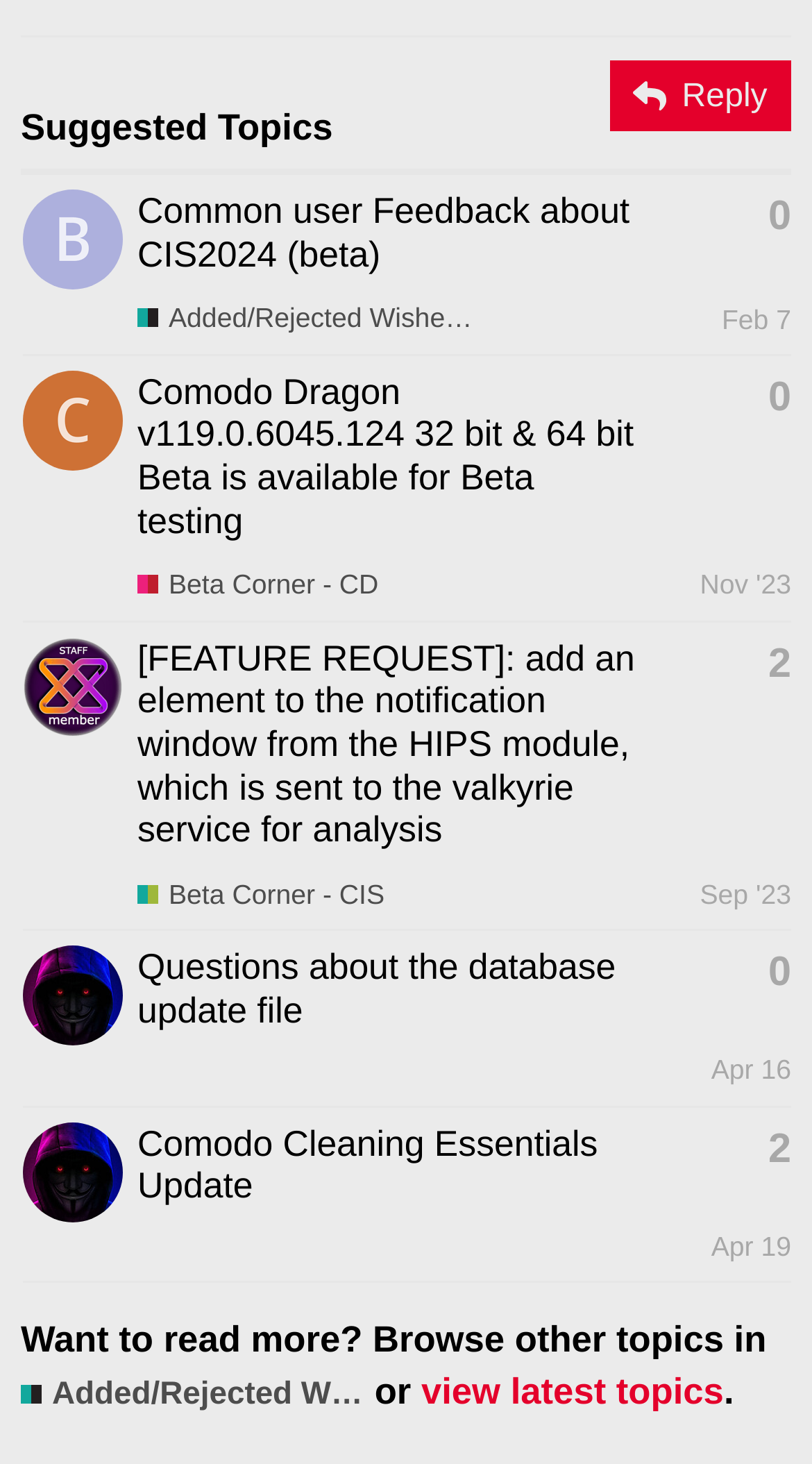Respond concisely with one word or phrase to the following query:
What is the text of the button at the top right?

Reply